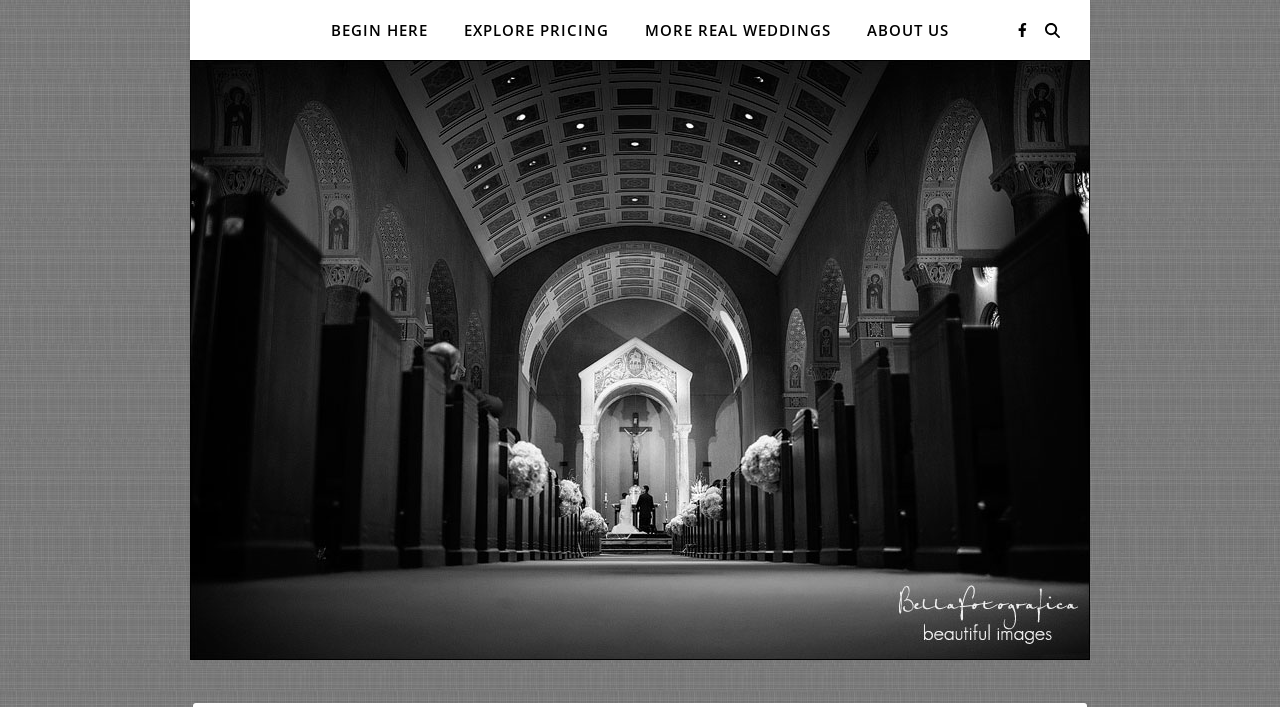Provide a single word or phrase answer to the question: 
What is the social media platform represented by the icon?

Facebook